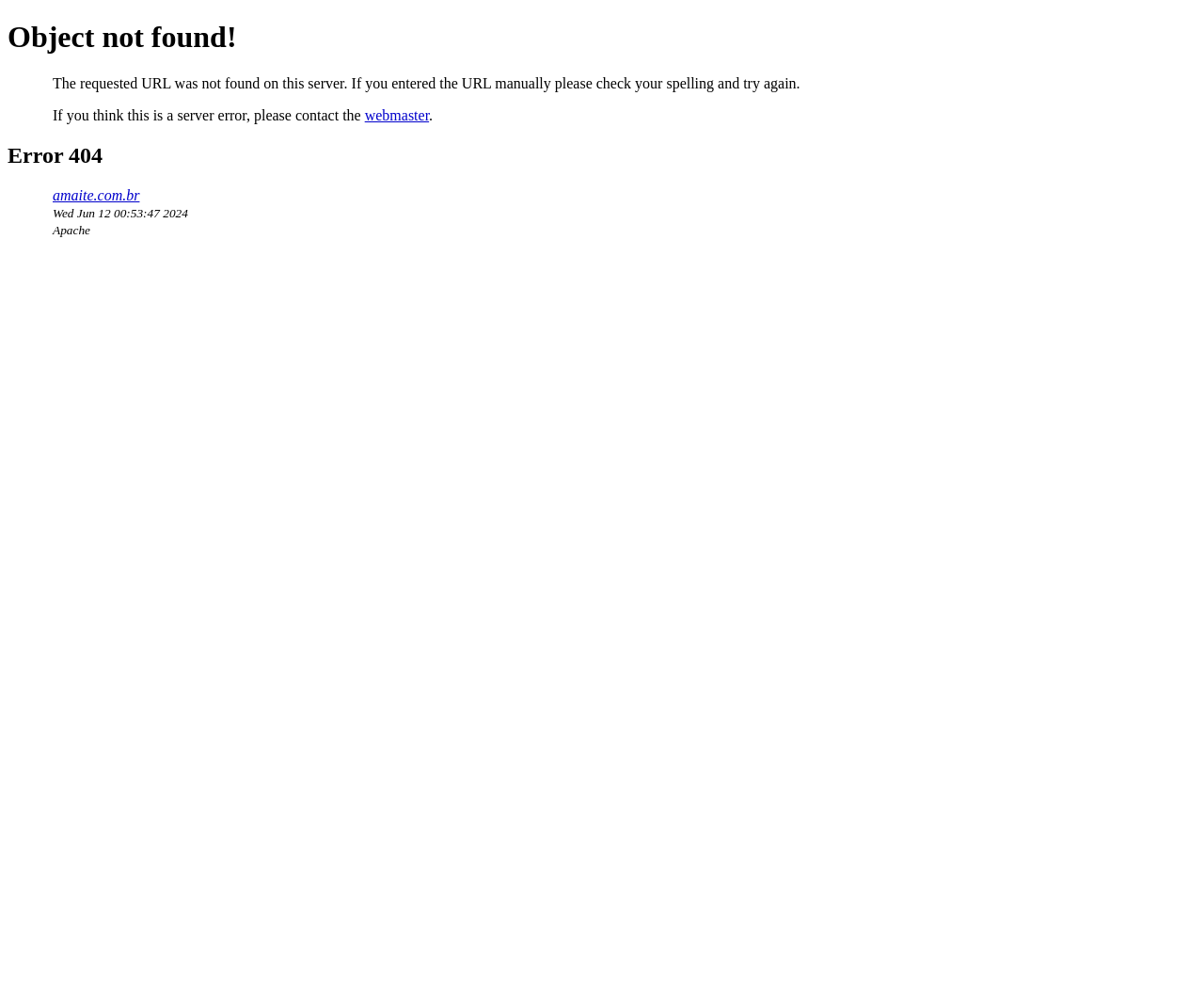What is the suggested action if the URL was entered manually? Look at the image and give a one-word or short phrase answer.

Check spelling and try again